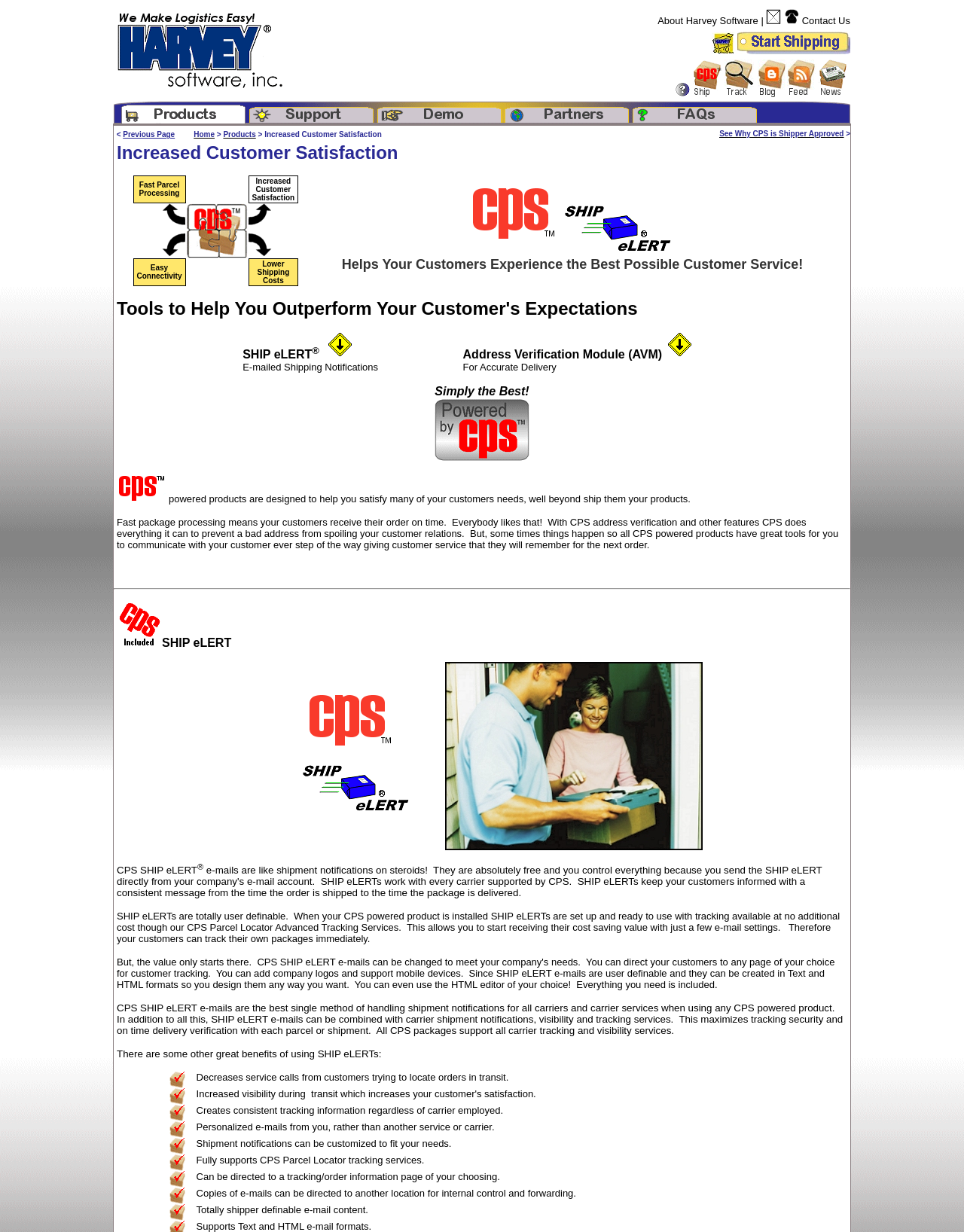Provide a brief response using a word or short phrase to this question:
What are the three benefits of using CPS?

Fast Parcel Processing, Increased Customer Satisfaction, Lower Shipping Costs